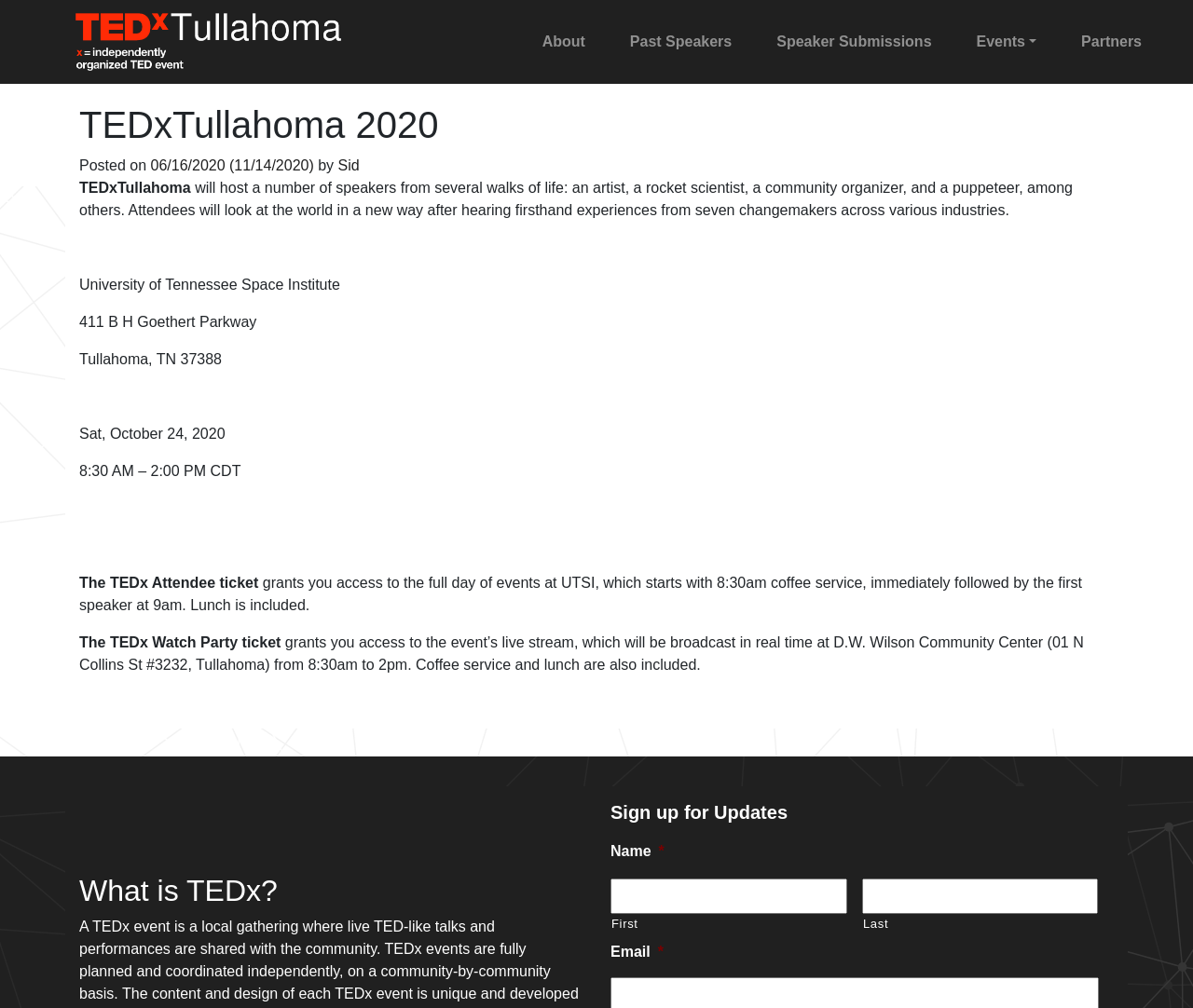Generate a comprehensive description of the webpage.

The webpage is about TEDxTullahoma, an event that will feature speakers from various walks of life, including an artist, a rocket scientist, a community organizer, and a puppeteer. 

At the top of the page, there is a link to skip to the content, followed by the logo of TEDxTullahoma, which is an image. Below the logo, there are several links to navigate to different sections of the website, including "About", "Past Speakers", "Speaker Submissions", "Events", and "Partners". 

The main content of the page is divided into two sections. The first section has a heading that reads "TEDxTullahoma 2020" and provides information about the event, including the date, time, and location. There is also a description of the event, which mentions that attendees will hear from seven changemakers across various industries. 

Below this section, there is information about the venue, University of Tennessee Space Institute, and the address. There are also details about the event schedule, including the timing and the activities that will take place. 

Further down, there are two sections that describe the different types of tickets available for the event, including the TEDx Attendee ticket and the TEDx Watch Party ticket. Each section provides information about what is included with the ticket. 

At the bottom of the page, there is a section that asks "What is TEDx?" and another section that allows users to sign up for updates. The sign-up form requires users to enter their name and email address.